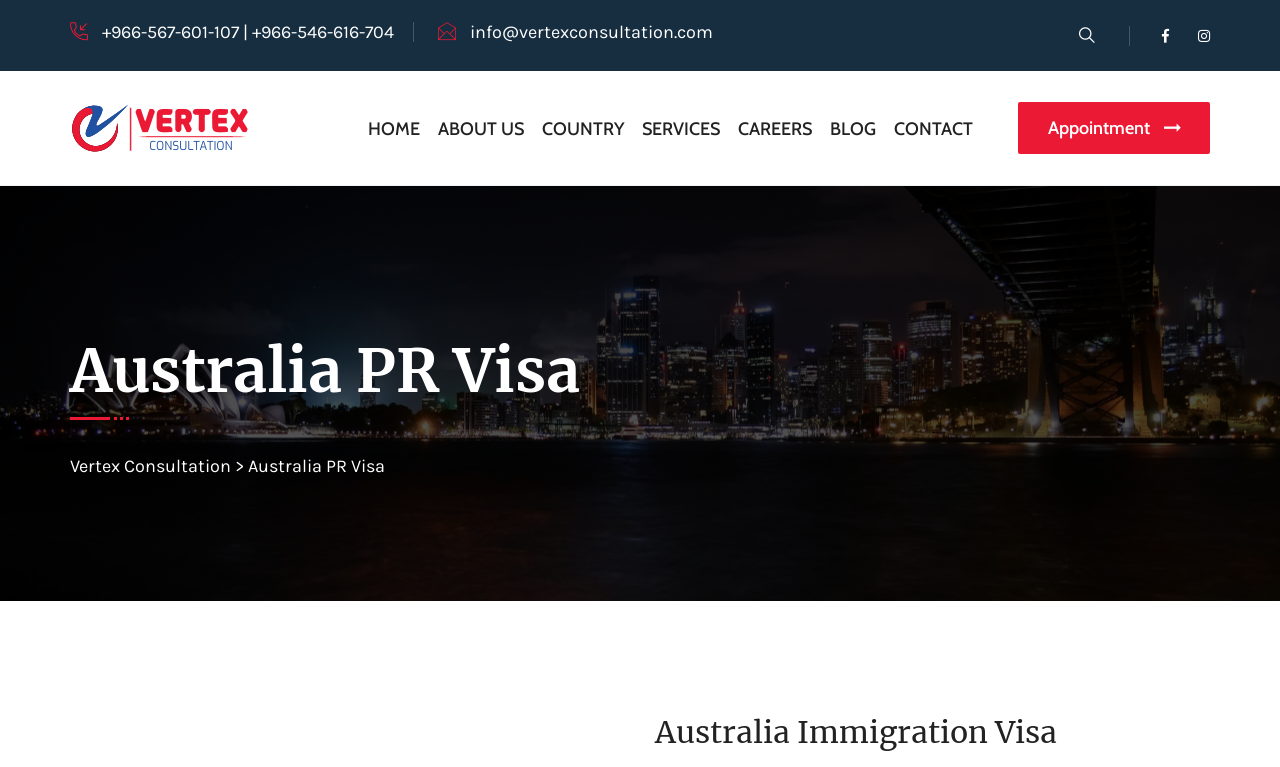Using a single word or phrase, answer the following question: 
How many navigation links are on the top?

7